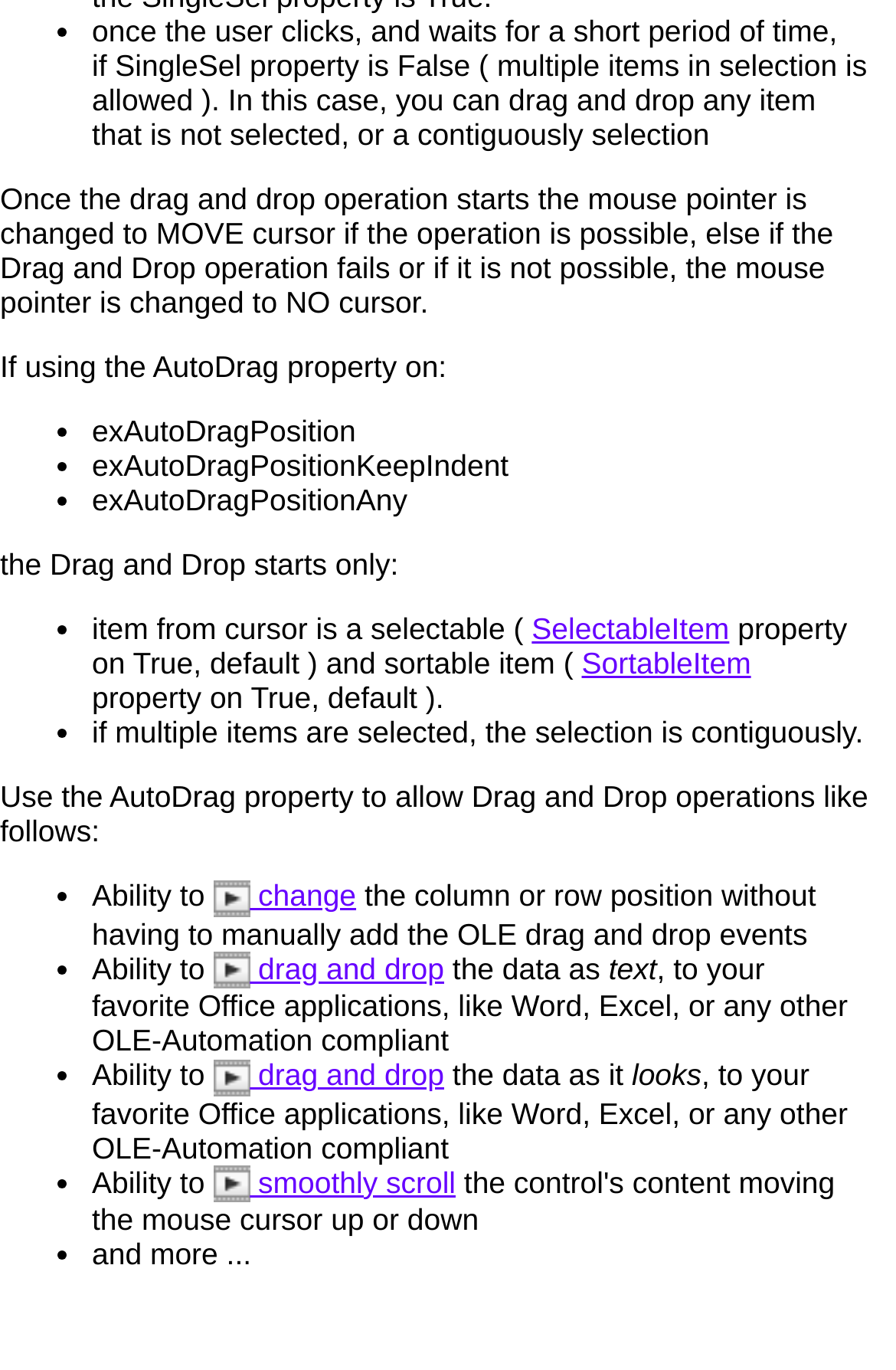What is the purpose of AutoDrag property?
Refer to the image and give a detailed answer to the question.

The AutoDrag property is used to allow Drag and Drop operations, as mentioned in the text 'Use the AutoDrag property to allow Drag and Drop operations like follows:'